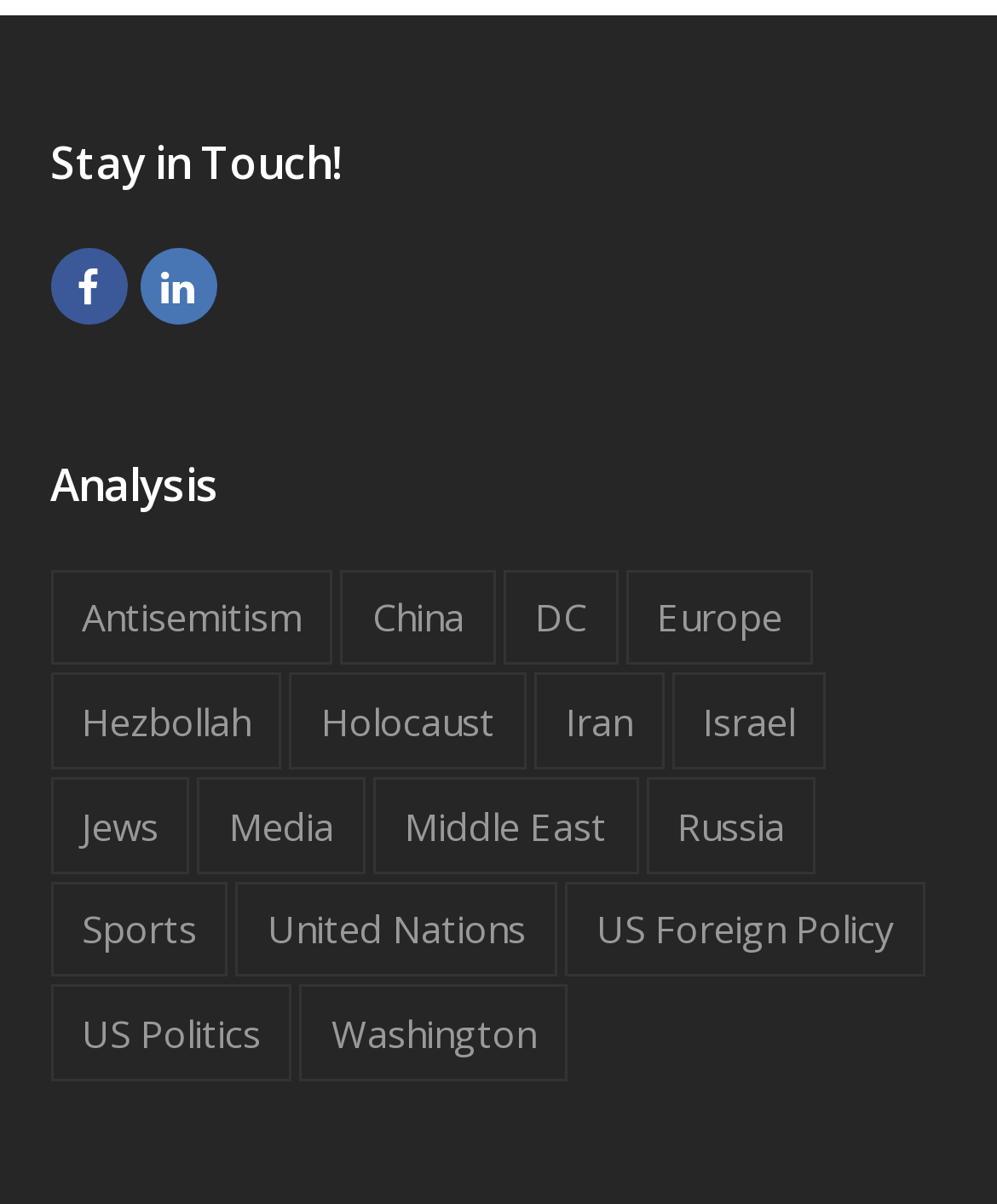Please identify the bounding box coordinates of the element's region that should be clicked to execute the following instruction: "Explore Israel related items". The bounding box coordinates must be four float numbers between 0 and 1, i.e., [left, top, right, bottom].

[0.673, 0.559, 0.829, 0.639]